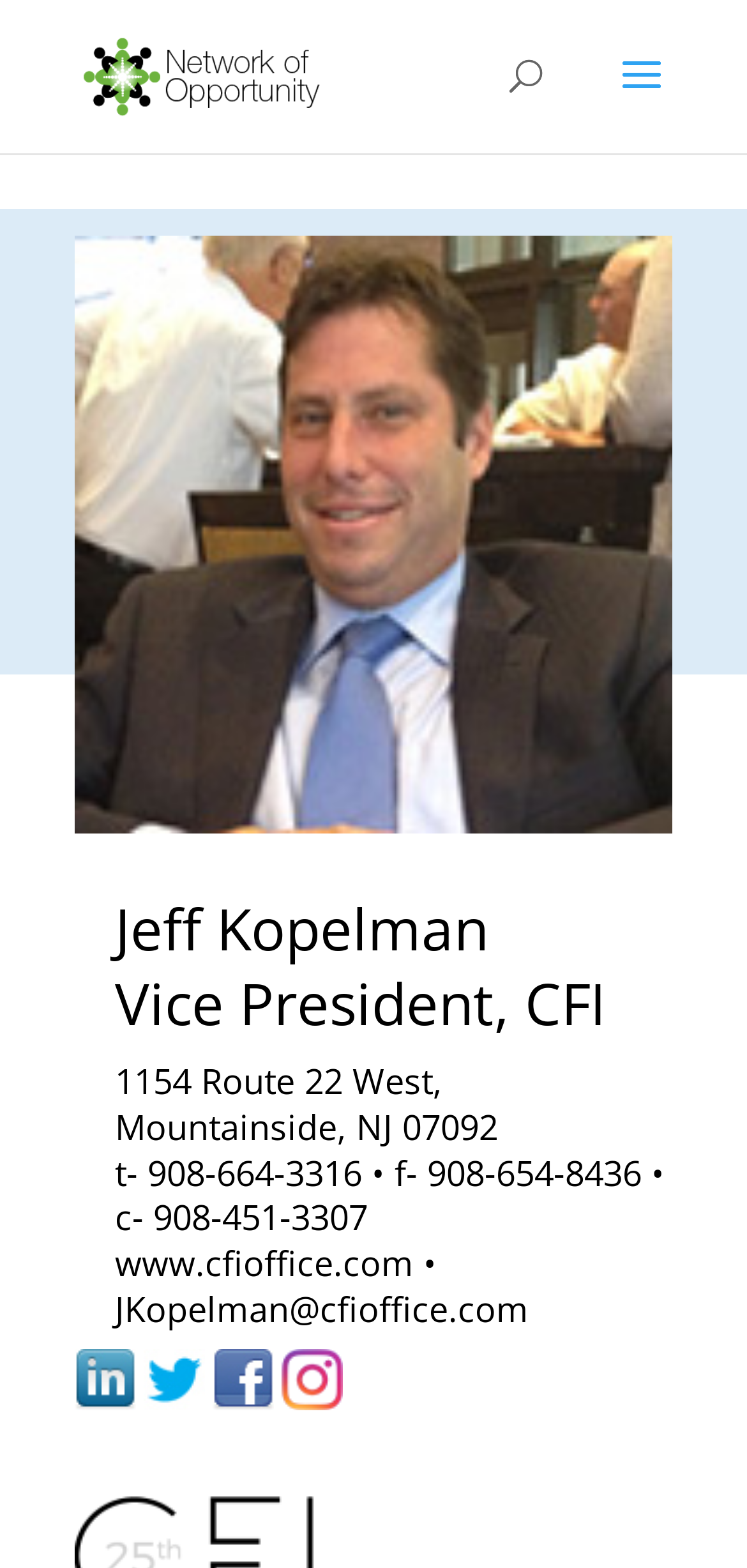Determine the bounding box of the UI component based on this description: "www.cfioffice.com". The bounding box coordinates should be four float values between 0 and 1, i.e., [left, top, right, bottom].

[0.154, 0.791, 0.554, 0.82]